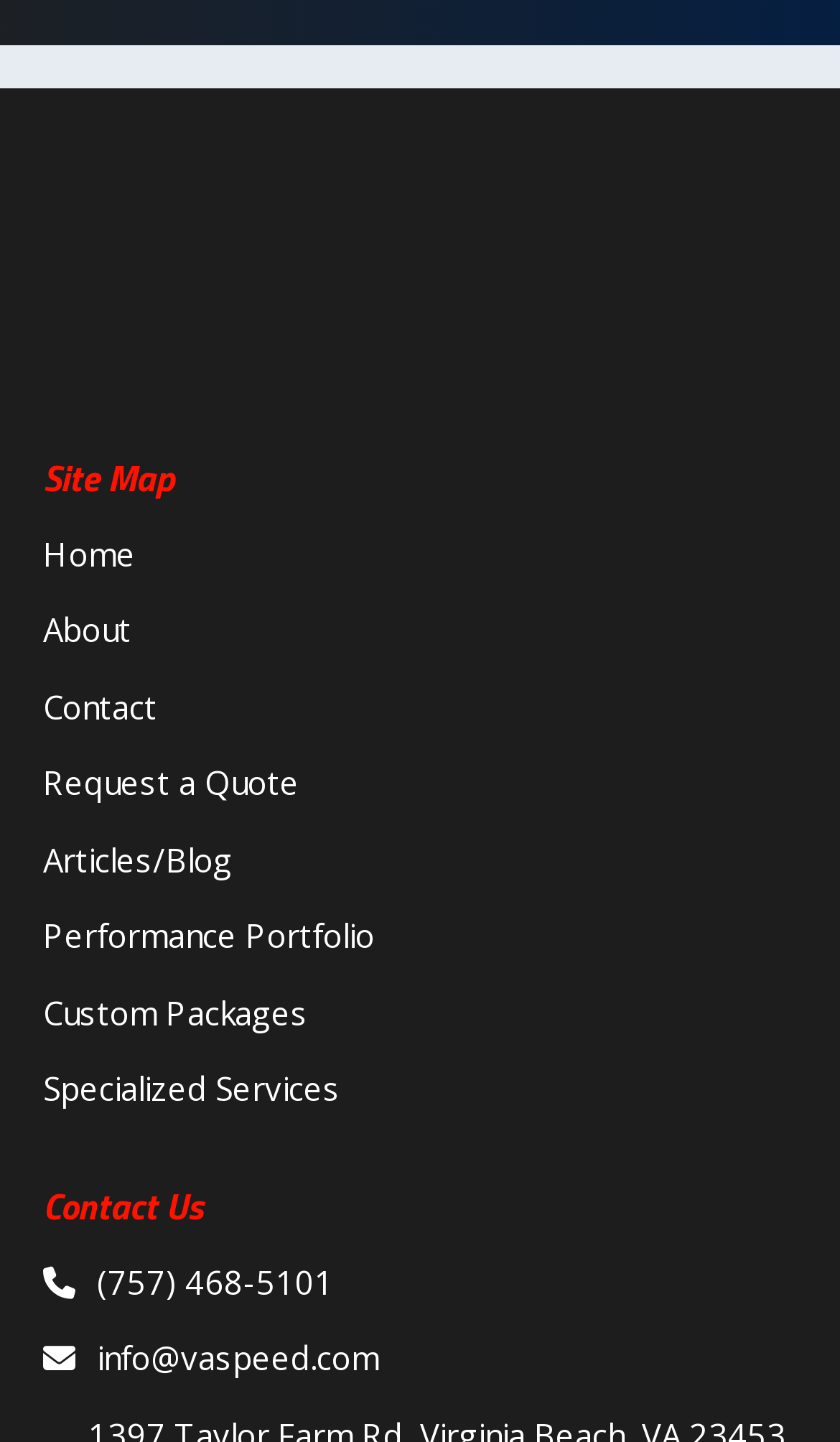Identify the bounding box coordinates of the clickable region necessary to fulfill the following instruction: "Call (757) 468-5101". The bounding box coordinates should be four float numbers between 0 and 1, i.e., [left, top, right, bottom].

[0.051, 0.871, 0.949, 0.909]